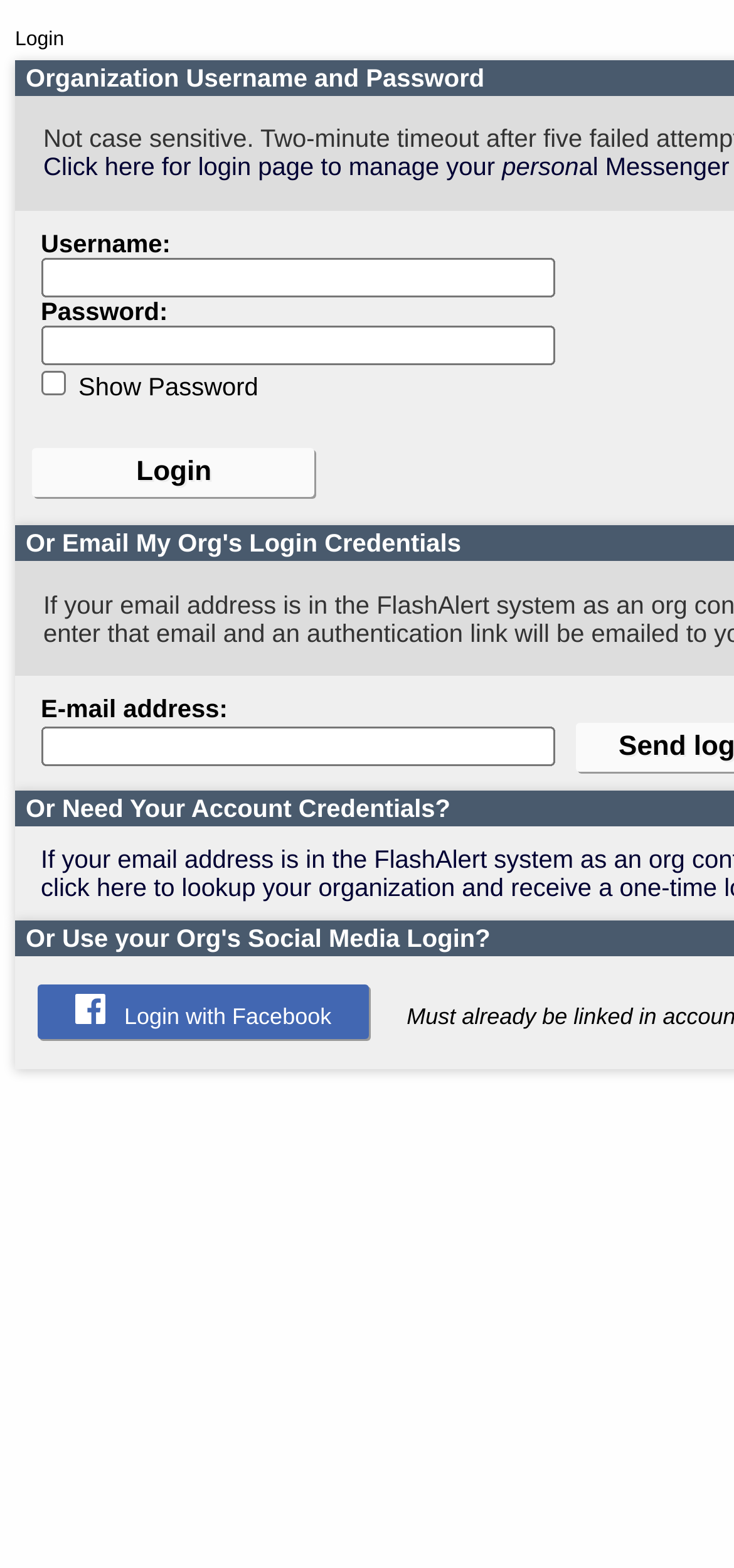Is the checkbox checked?
Answer with a single word or phrase, using the screenshot for reference.

No